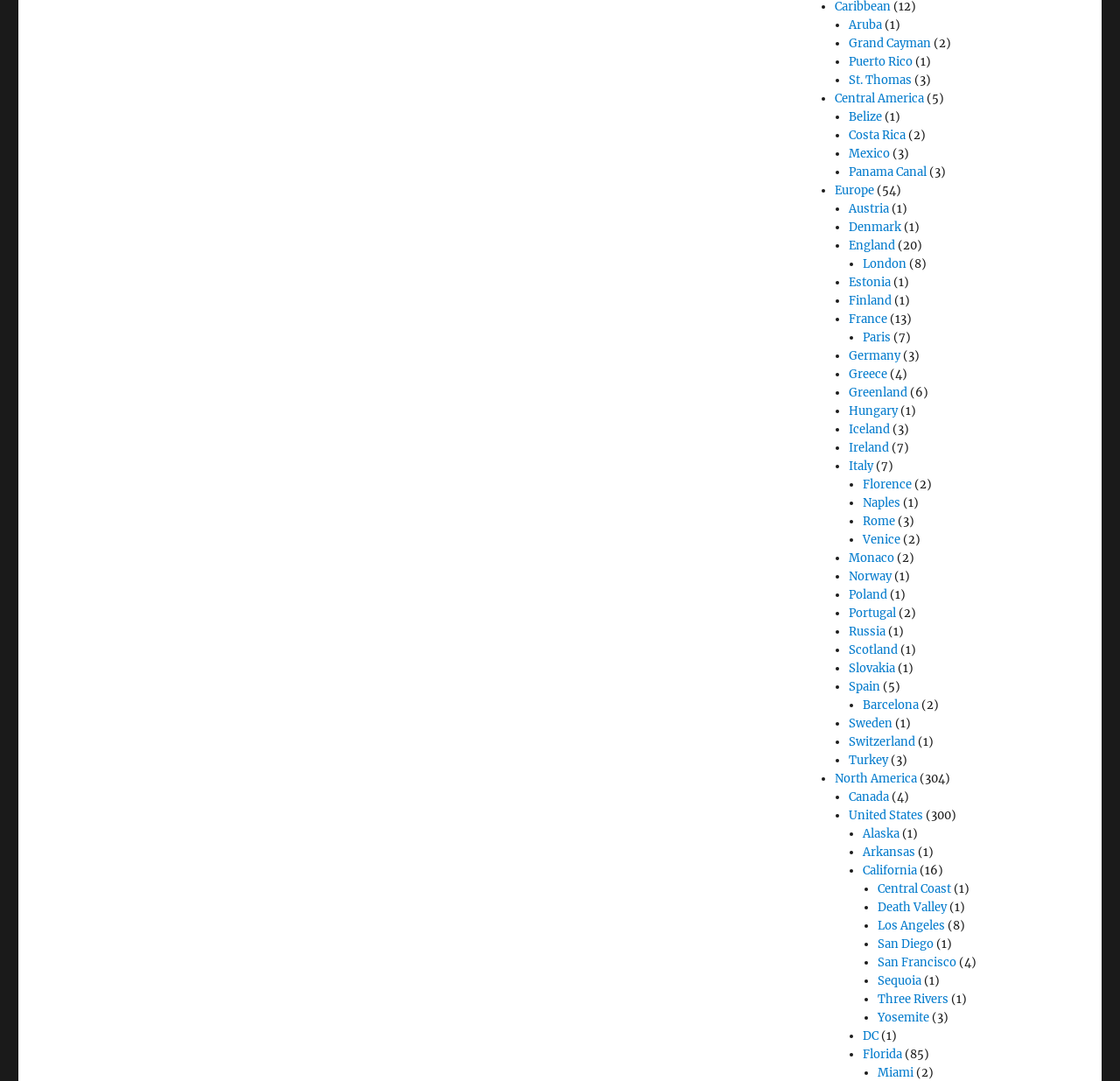What is the first destination listed?
Based on the screenshot, respond with a single word or phrase.

Aruba